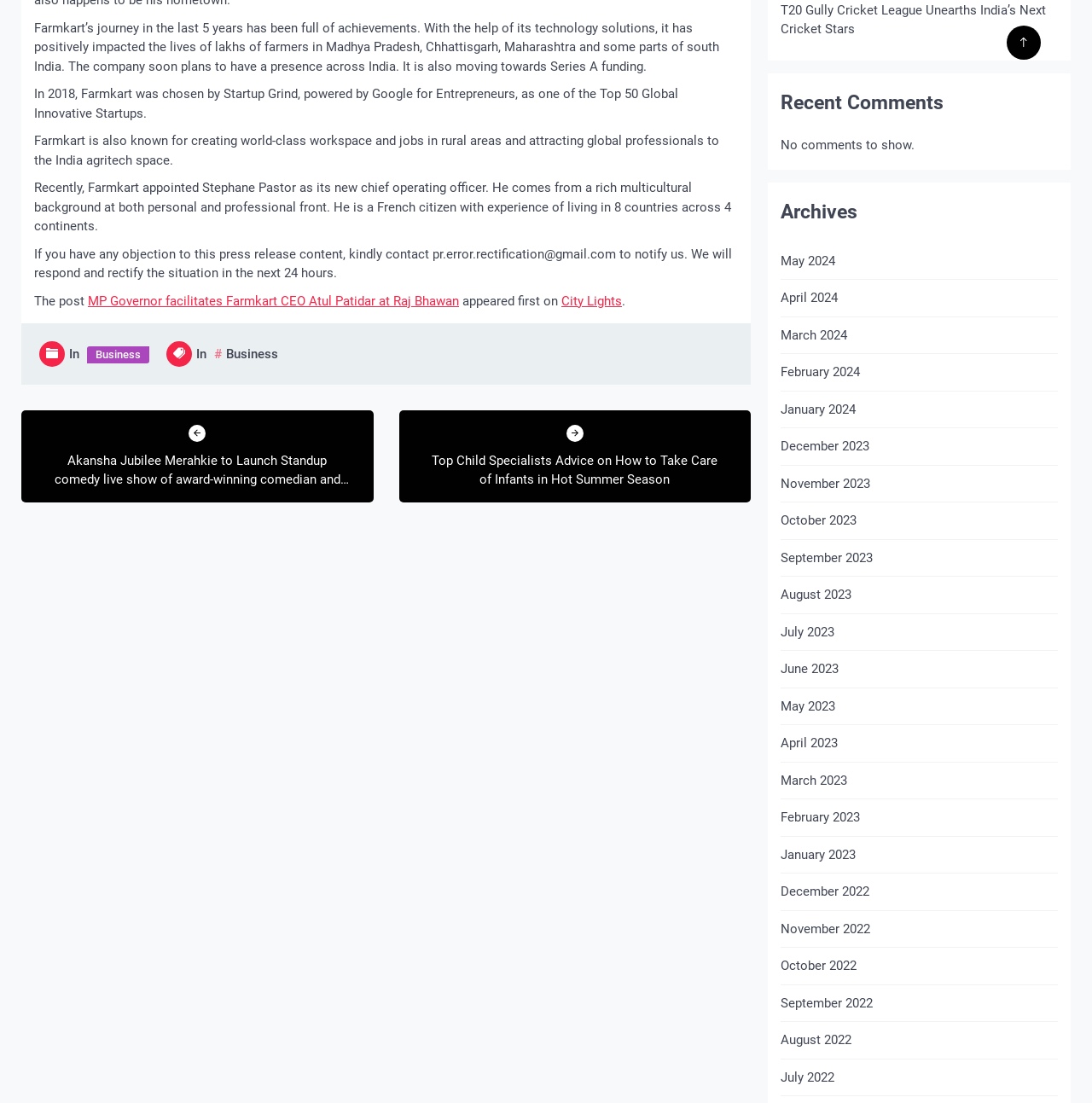Give a one-word or phrase response to the following question: What is Farmkart's goal?

To have a presence across India